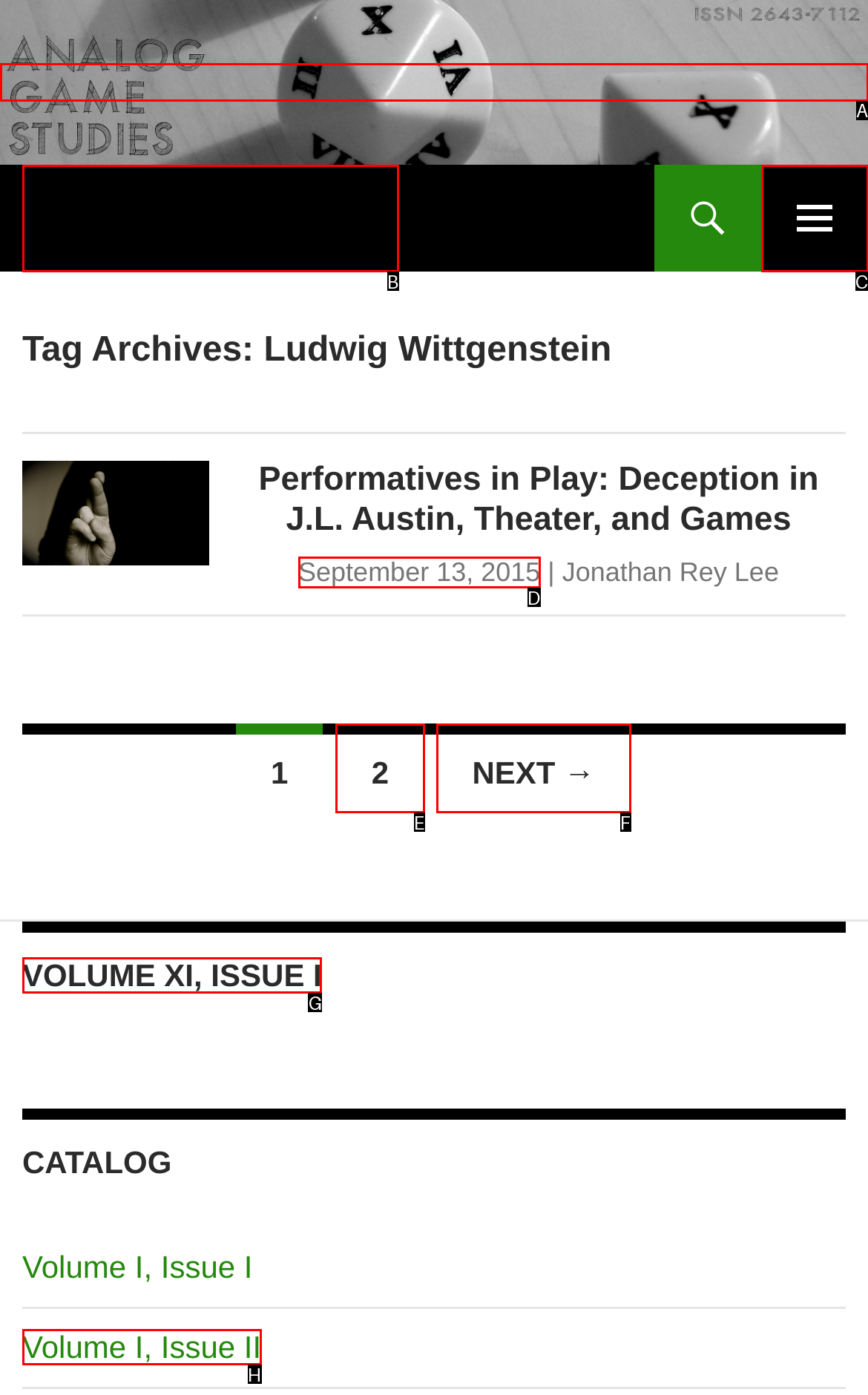Select the option that aligns with the description: Next →
Respond with the letter of the correct choice from the given options.

F